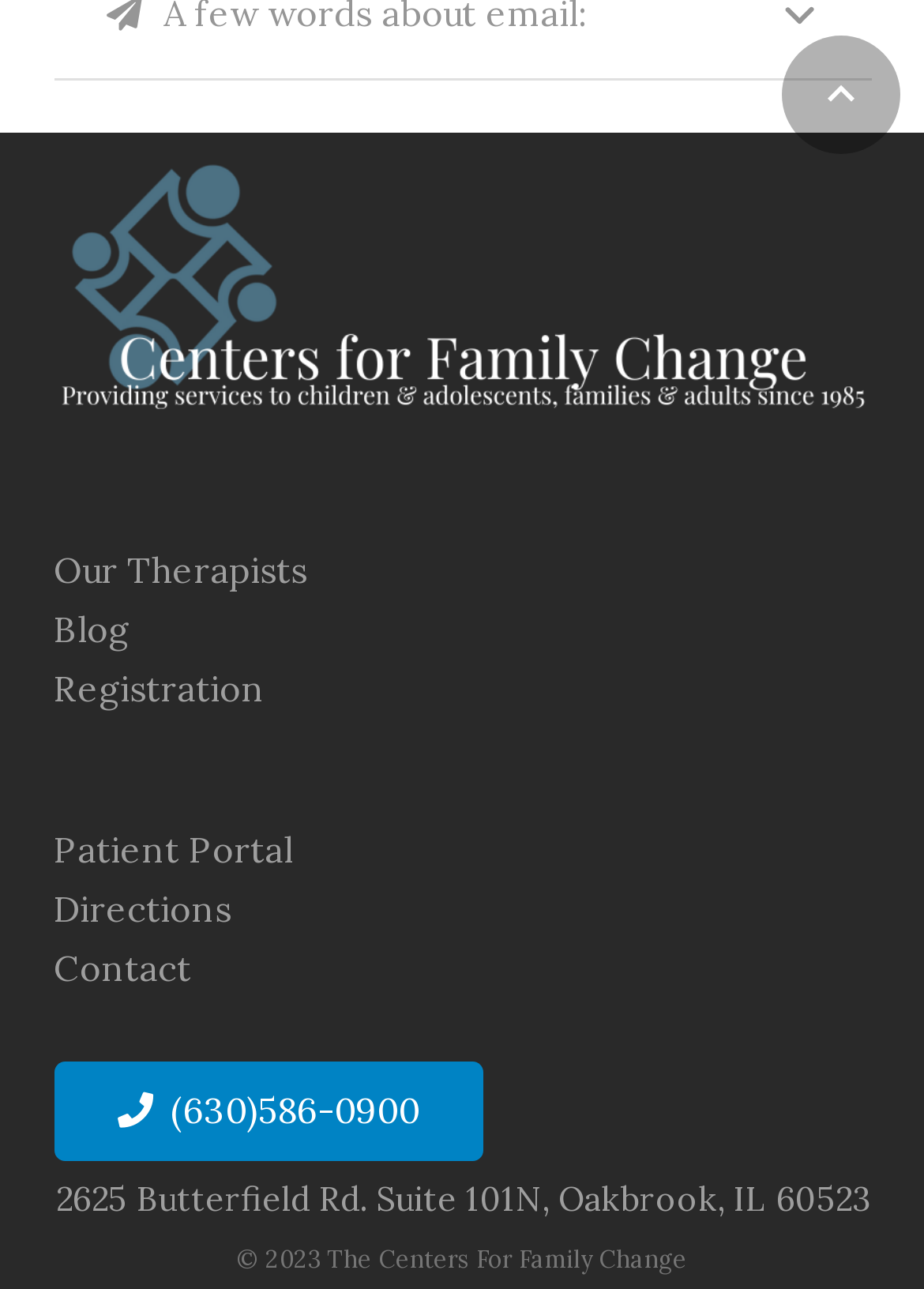Please specify the bounding box coordinates of the element that should be clicked to execute the given instruction: 'register now'. Ensure the coordinates are four float numbers between 0 and 1, expressed as [left, top, right, bottom].

[0.058, 0.517, 0.286, 0.552]